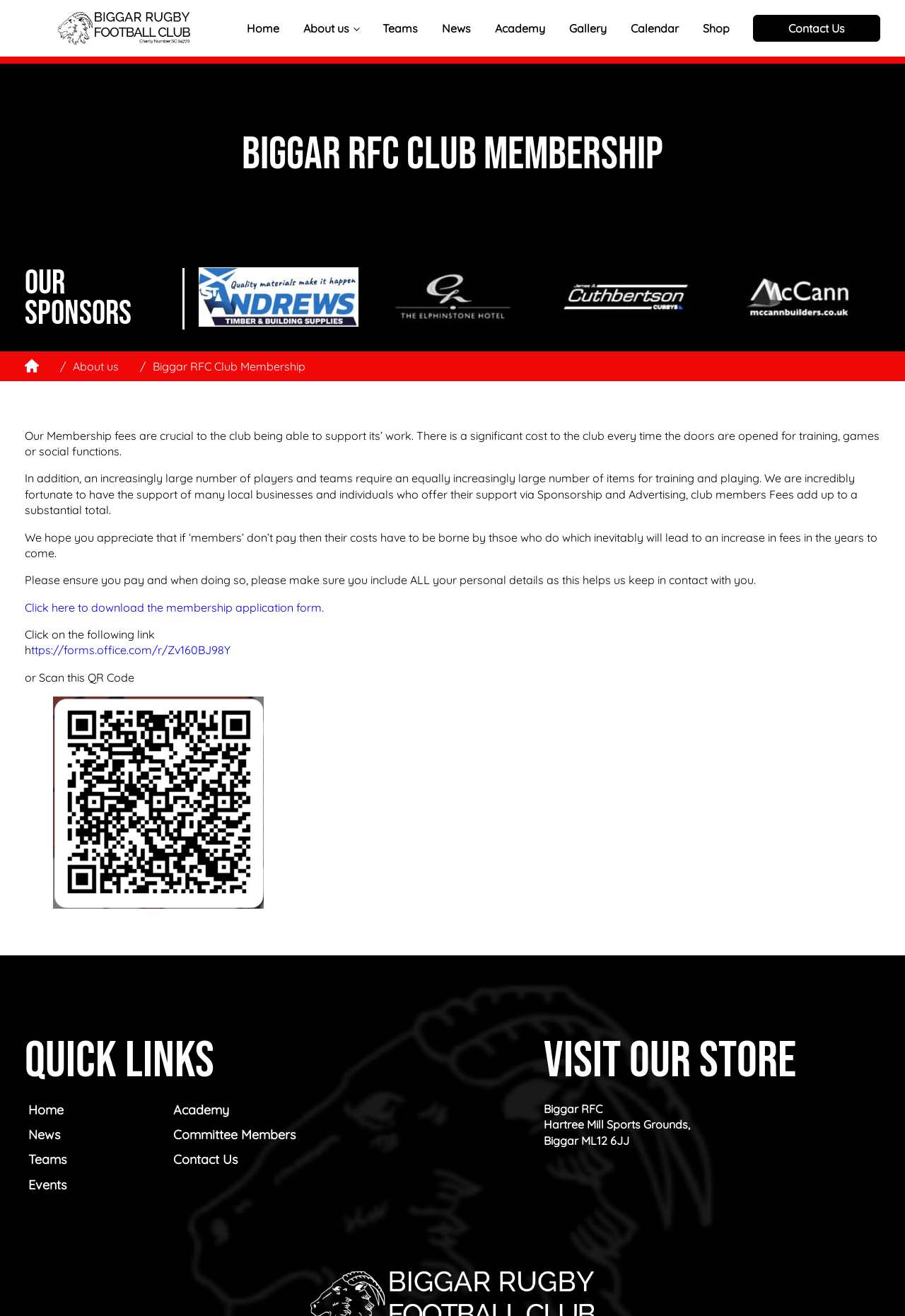Give a detailed account of the webpage, highlighting key information.

The webpage is about Biggar RFC Club Membership, with a focus on the importance of membership fees. At the top, there is a navigation menu with links to various sections of the website, including Home, About us, Teams, News, Academy, Gallery, Calendar, and Shop. Below the navigation menu, there is a heading that reads "Biggar RFC Club Membership" and a section highlighting the club's sponsors, accompanied by four figures, likely images of the sponsors.

The main content of the page explains the significance of membership fees, stating that they are crucial to the club's operations and that there are significant costs associated with training, games, and social functions. The text also mentions that the club relies on sponsorship and advertising from local businesses and individuals, and that membership fees add up to a substantial total.

There is a call to action, urging members to pay their fees and provide personal details to help the club stay in contact. A link to download the membership application form is provided, along with a QR code and an alternative link to access the form.

On the right side of the page, there is a section titled "Quick links" with links to various parts of the website, including Home, News, Teams, Events, Academy, Committee Members, and Contact Us. Below this section, there is a heading that reads "visit our store" and some text providing the club's address.

Throughout the page, there are several images, including a logo or icon for the "Home link" and a QR code. The overall layout is organized, with clear headings and concise text.